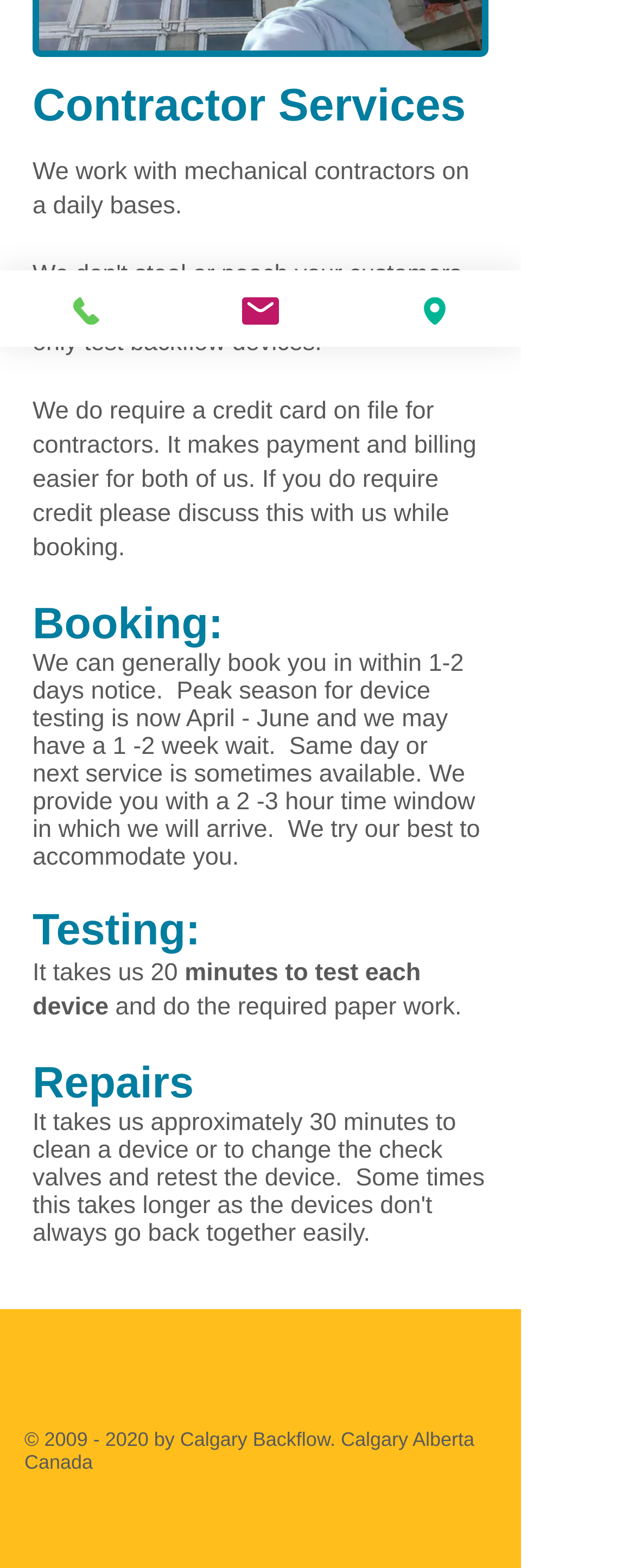Identify the bounding box of the HTML element described as: "Email".

[0.274, 0.172, 0.547, 0.221]